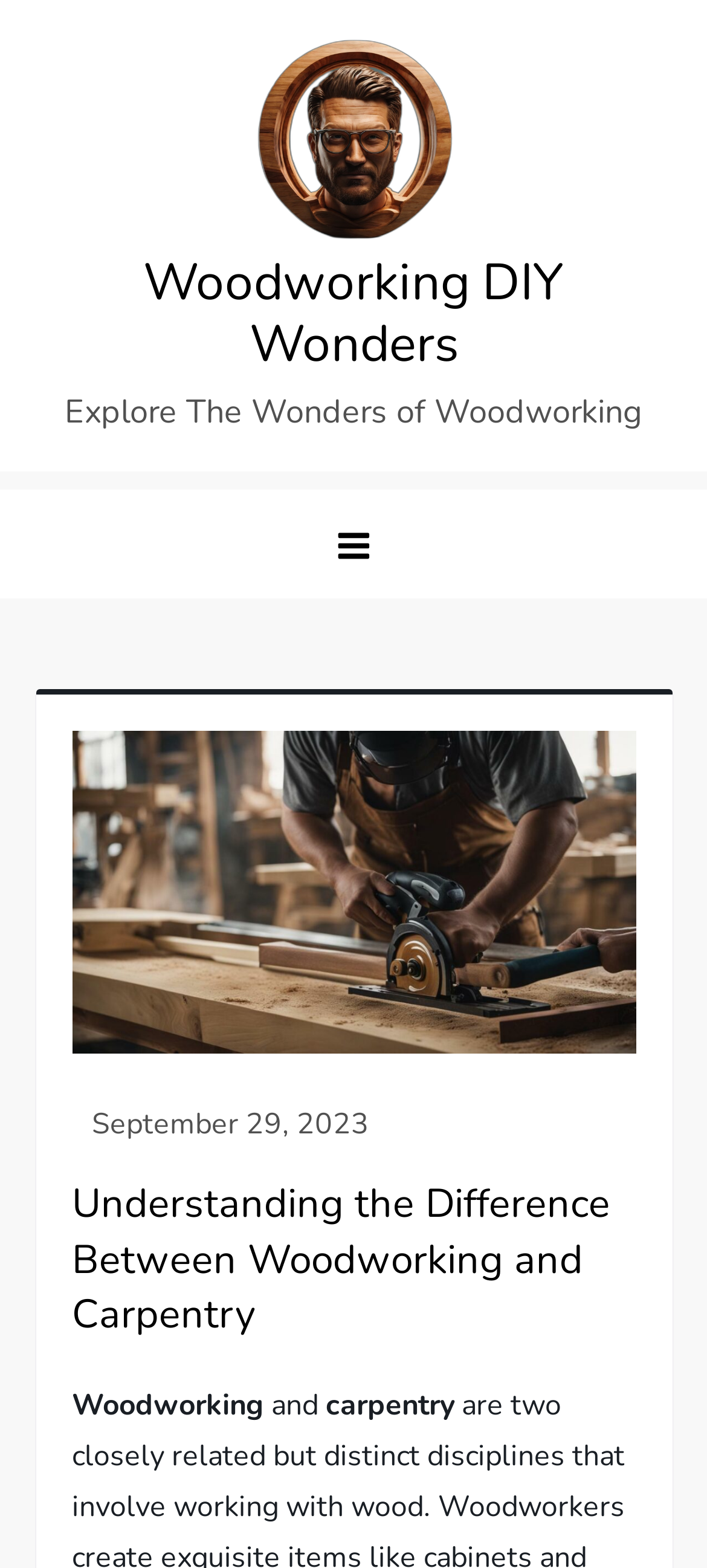What is the text above the image?
Provide a concise answer using a single word or phrase based on the image.

Explore The Wonders of Woodworking